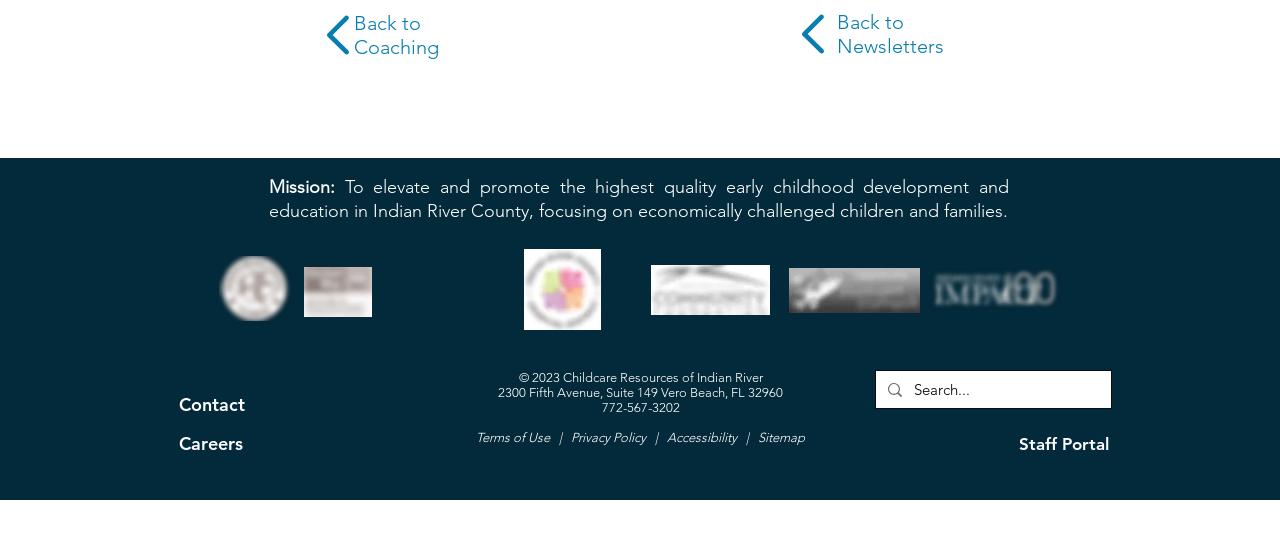Provide the bounding box coordinates for the UI element described in this sentence: "| Sitemap". The coordinates should be four float values between 0 and 1, i.e., [left, top, right, bottom].

[0.576, 0.772, 0.629, 0.799]